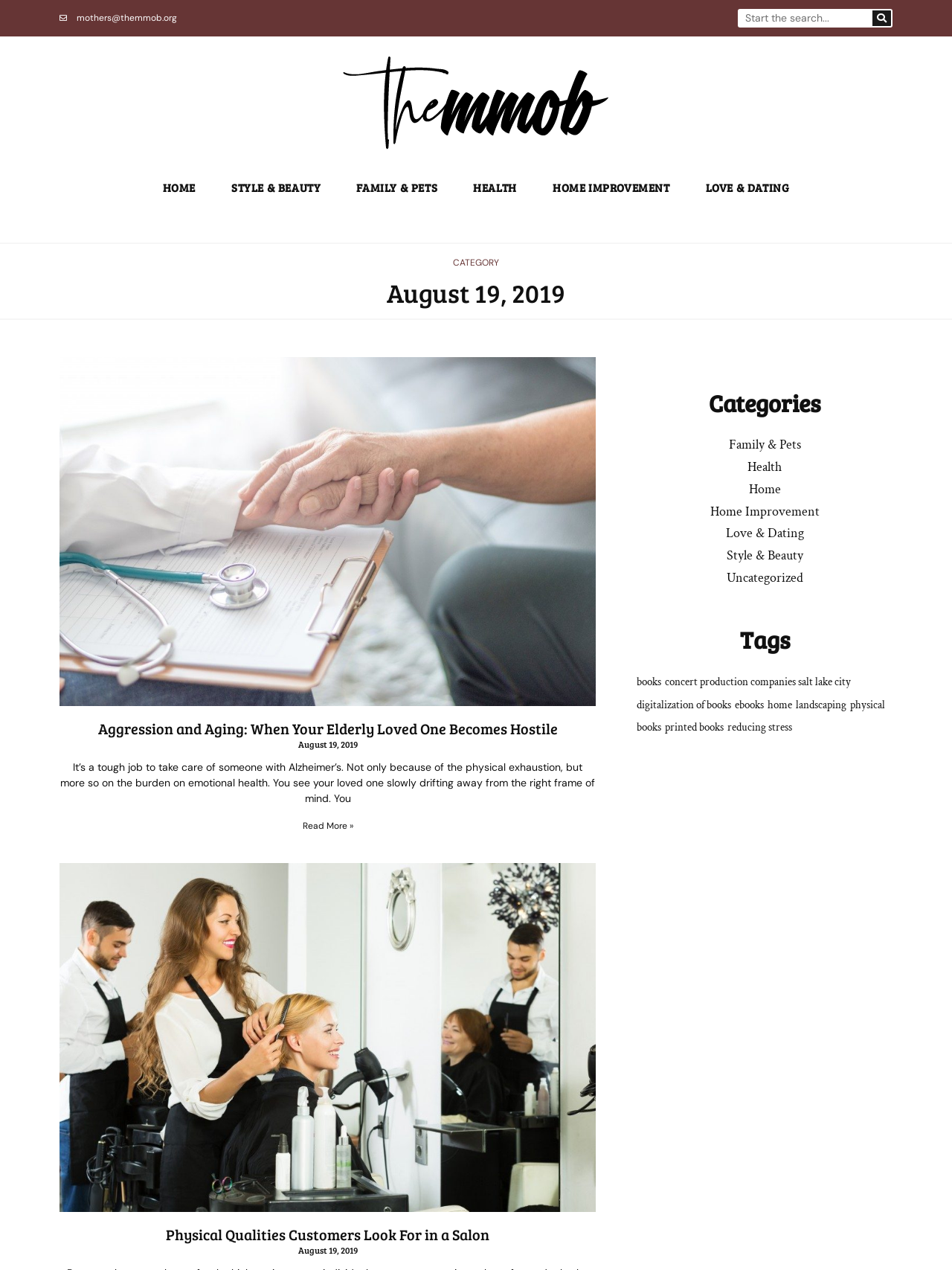Extract the bounding box coordinates of the UI element described: "Home". Provide the coordinates in the format [left, top, right, bottom] with values ranging from 0 to 1.

[0.155, 0.139, 0.221, 0.156]